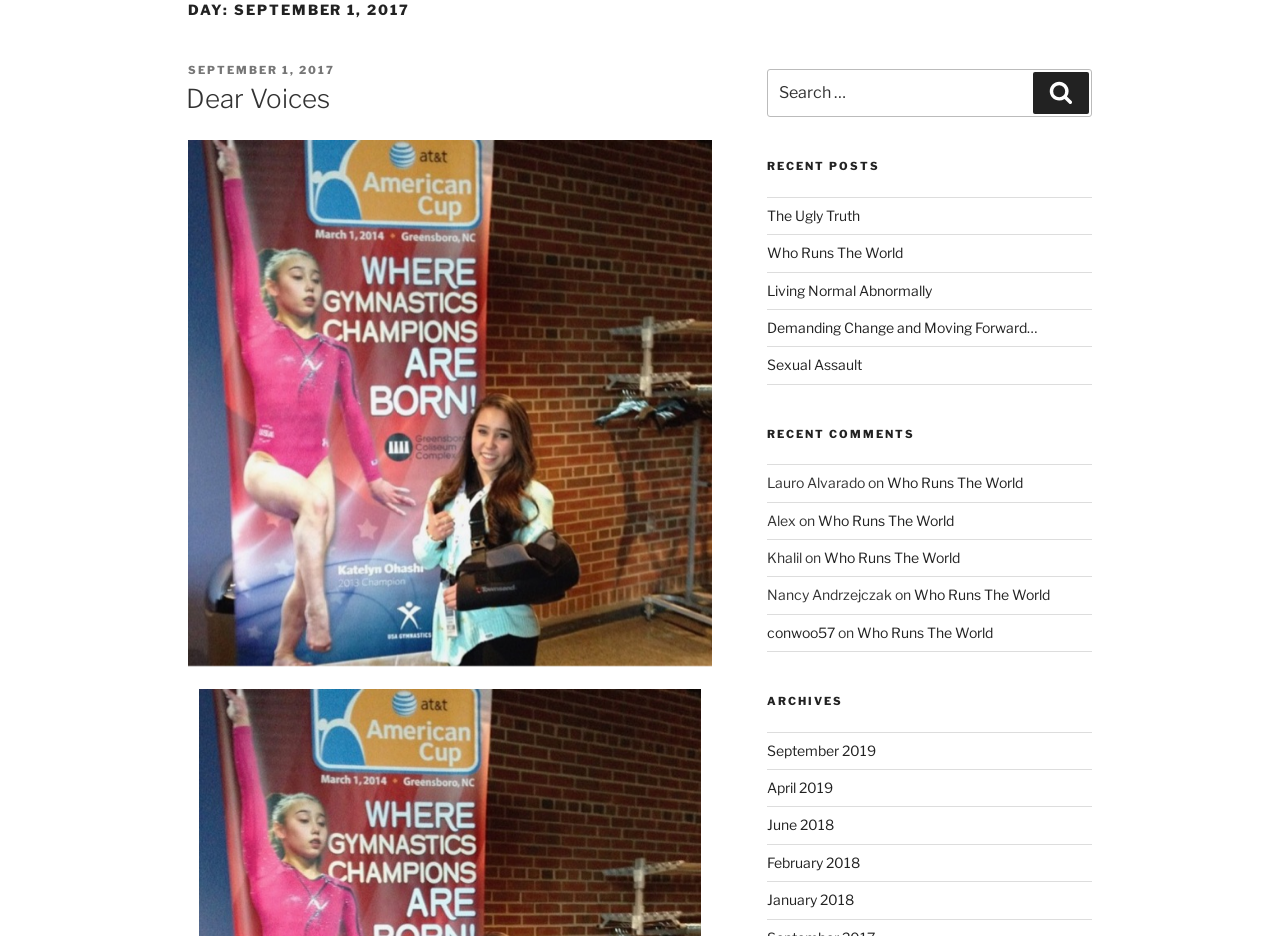Based on the element description: "January 2018", identify the bounding box coordinates for this UI element. The coordinates must be four float numbers between 0 and 1, listed as [left, top, right, bottom].

[0.599, 0.952, 0.667, 0.97]